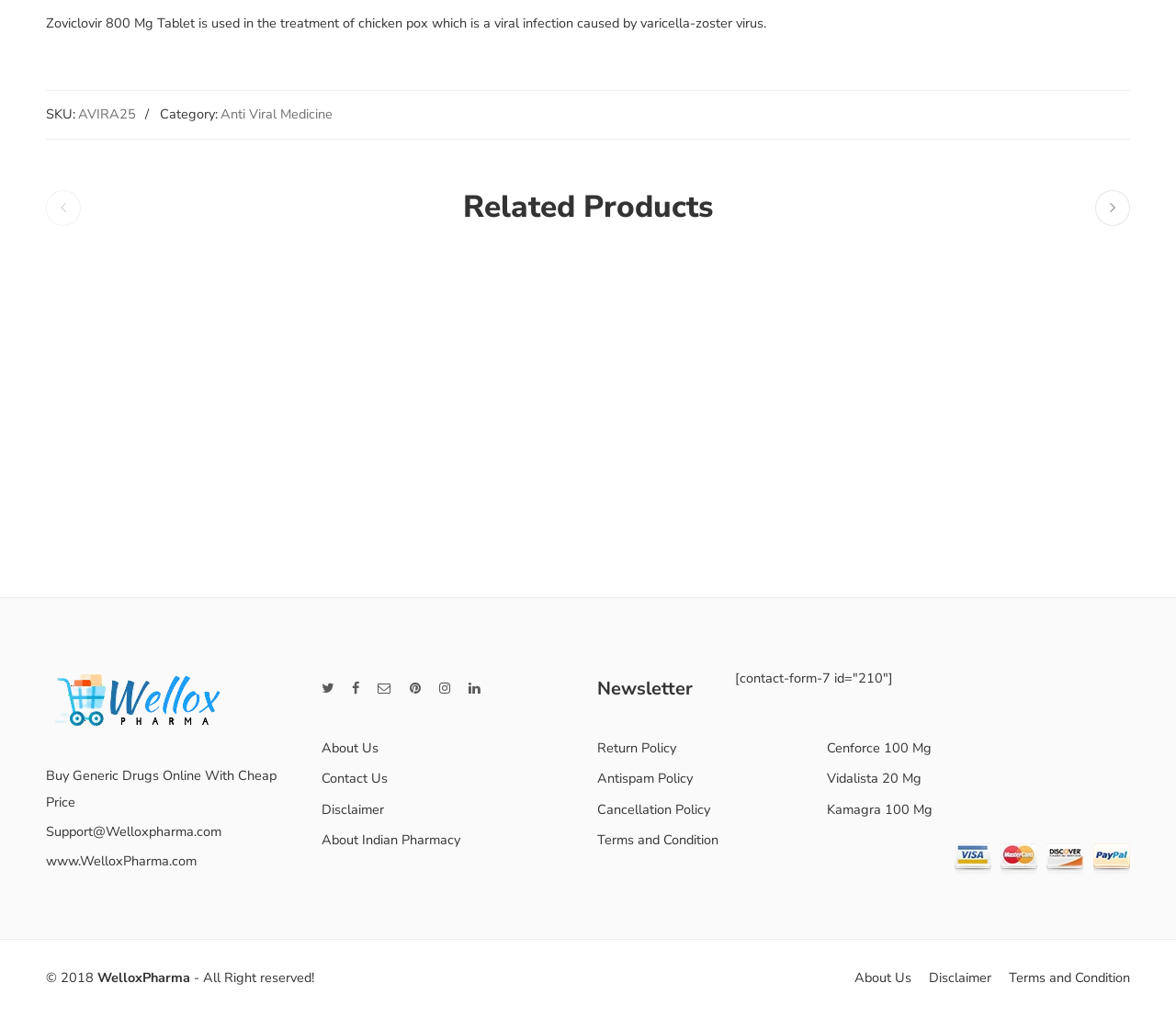Please determine the bounding box coordinates of the area that needs to be clicked to complete this task: 'View the 'Related Products''. The coordinates must be four float numbers between 0 and 1, formatted as [left, top, right, bottom].

[0.039, 0.182, 0.961, 0.224]